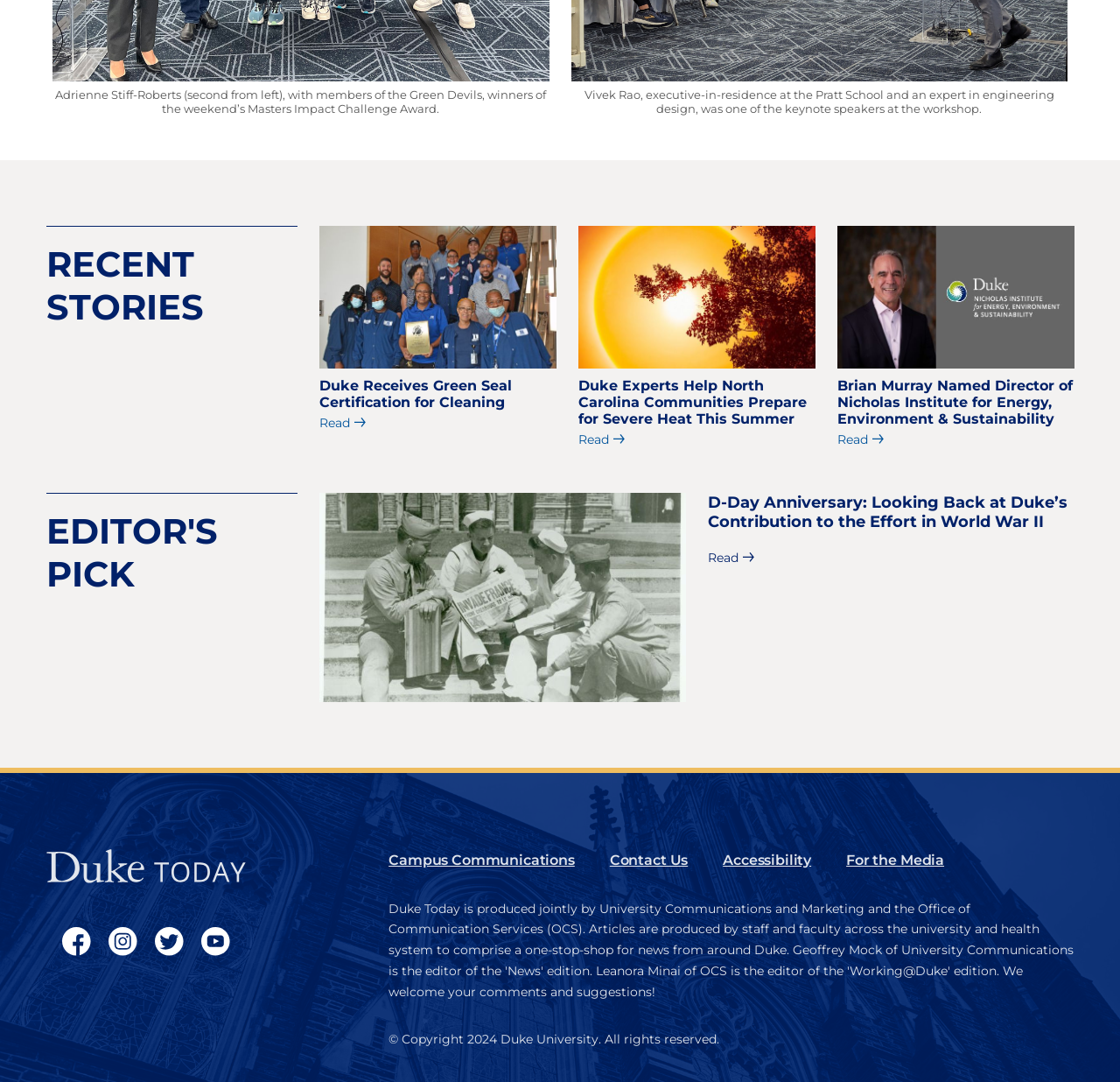Please determine the bounding box coordinates, formatted as (top-left x, top-left y, bottom-right x, bottom-right y), with all values as floating point numbers between 0 and 1. Identify the bounding box of the region described as: Instagram

[0.096, 0.872, 0.122, 0.887]